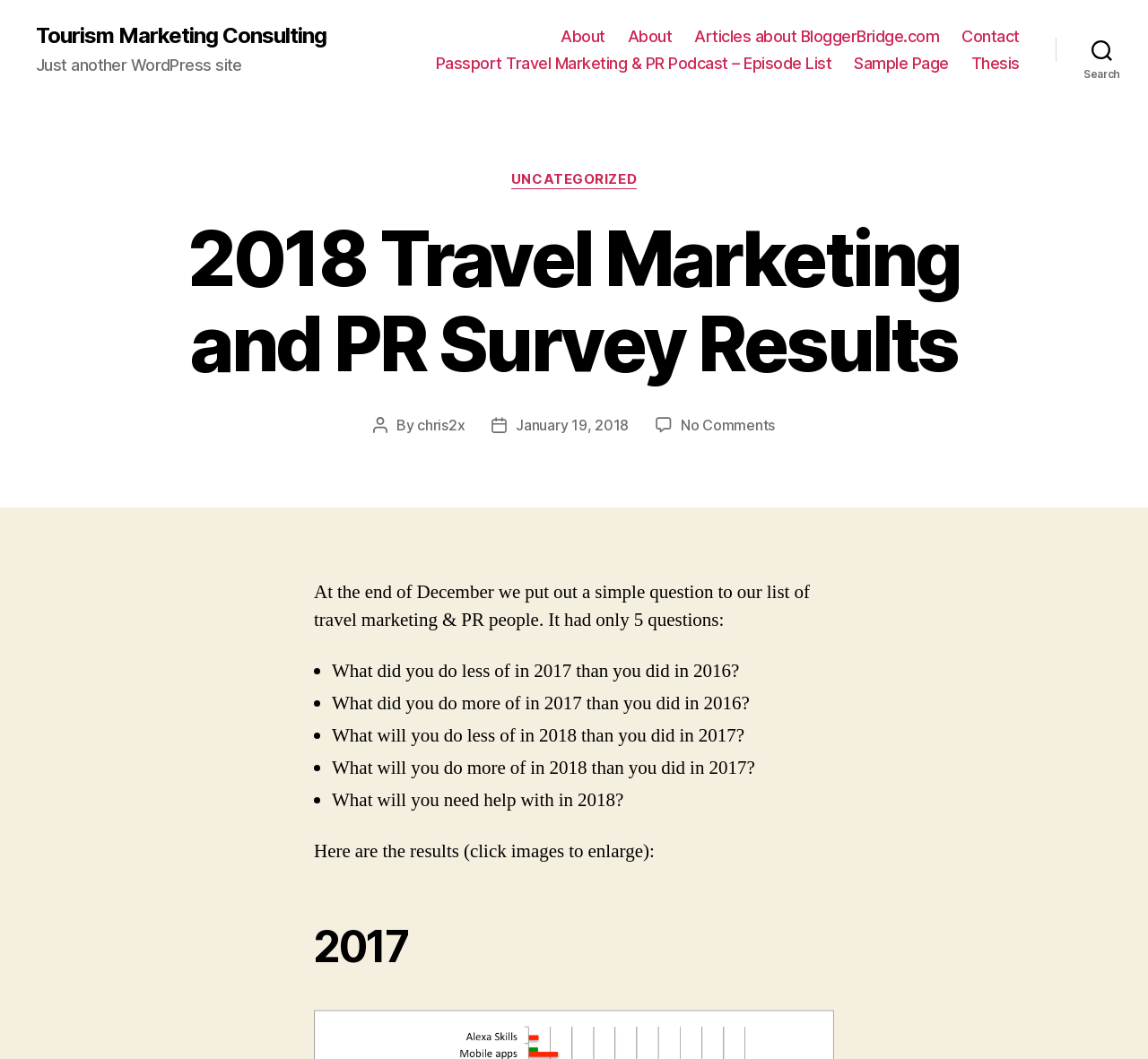What is the date of the article?
Answer with a single word or phrase, using the screenshot for reference.

January 19, 2018